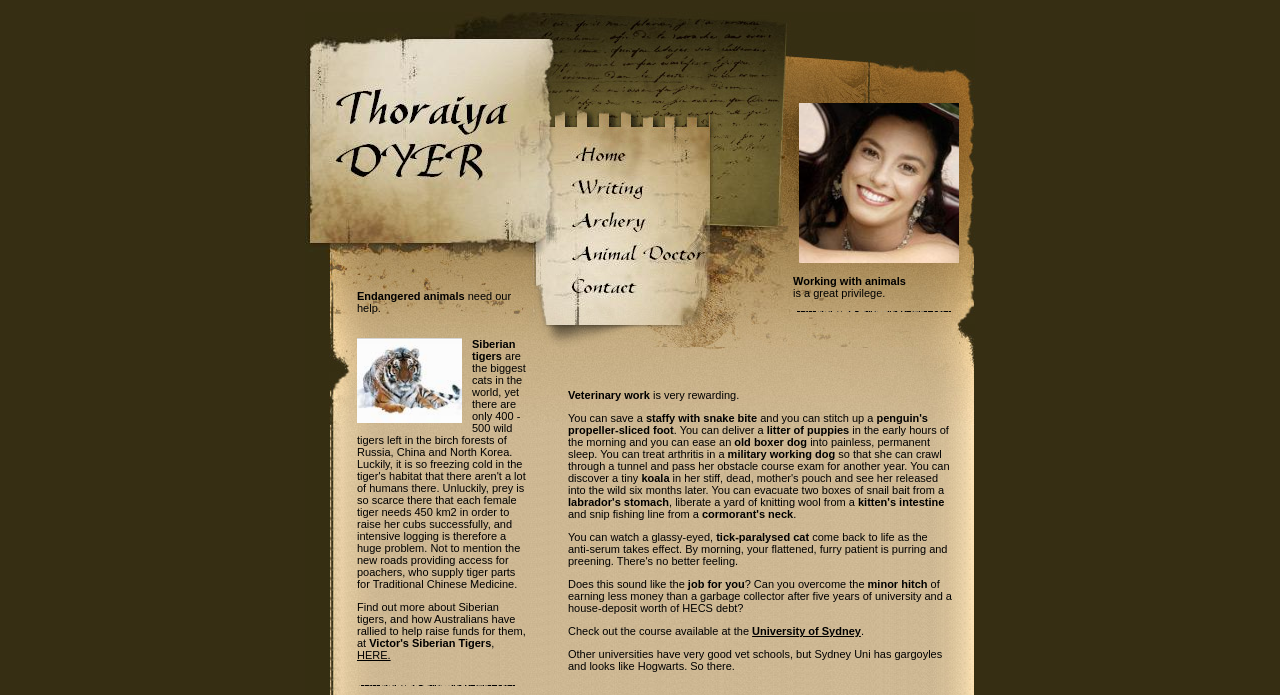Using the format (top-left x, top-left y, bottom-right x, bottom-right y), and given the element description, identify the bounding box coordinates within the screenshot: University of Sydney

[0.588, 0.899, 0.673, 0.917]